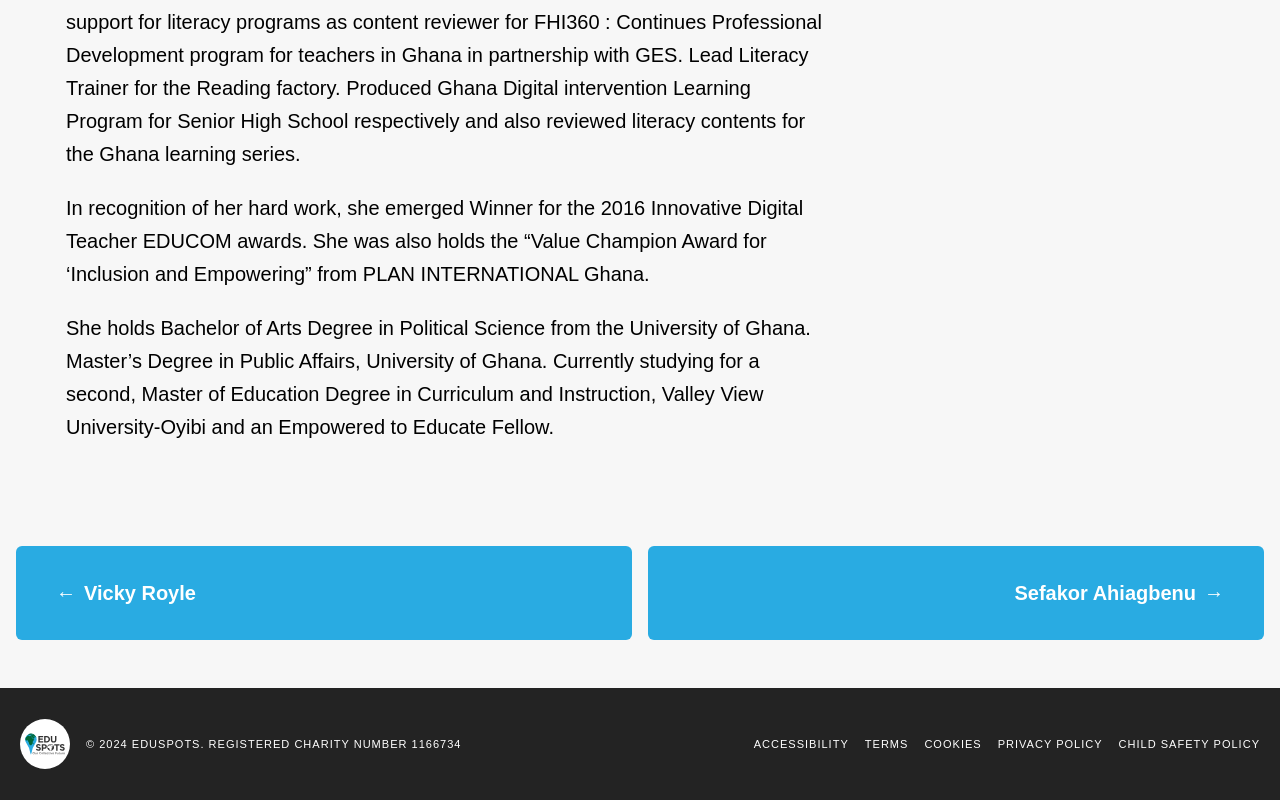Provide a brief response using a word or short phrase to this question:
What is the person's current field of study?

Curriculum and Instruction